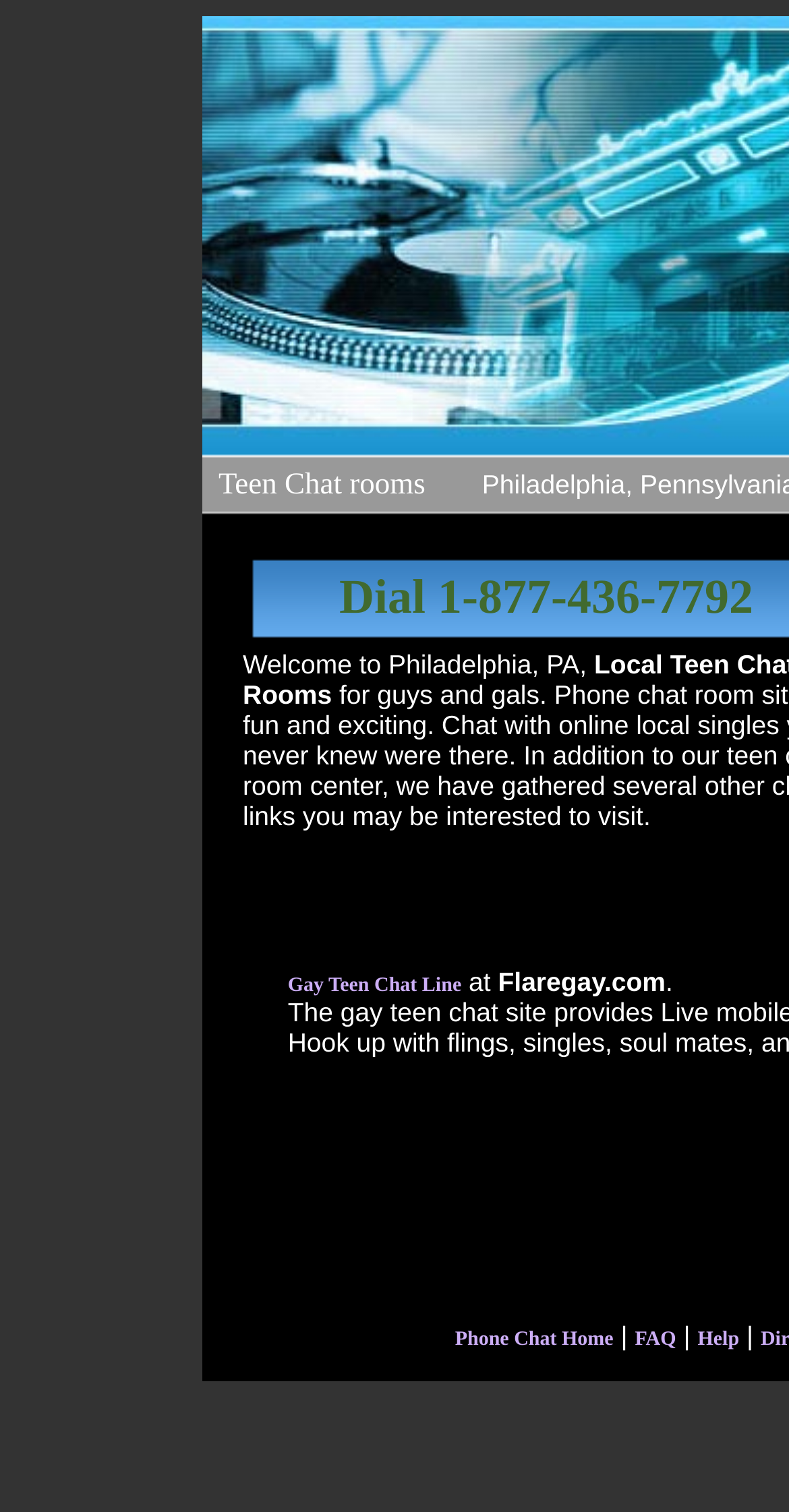Please provide a brief answer to the question using only one word or phrase: 
What is the text above the image?

Teen Chat rooms